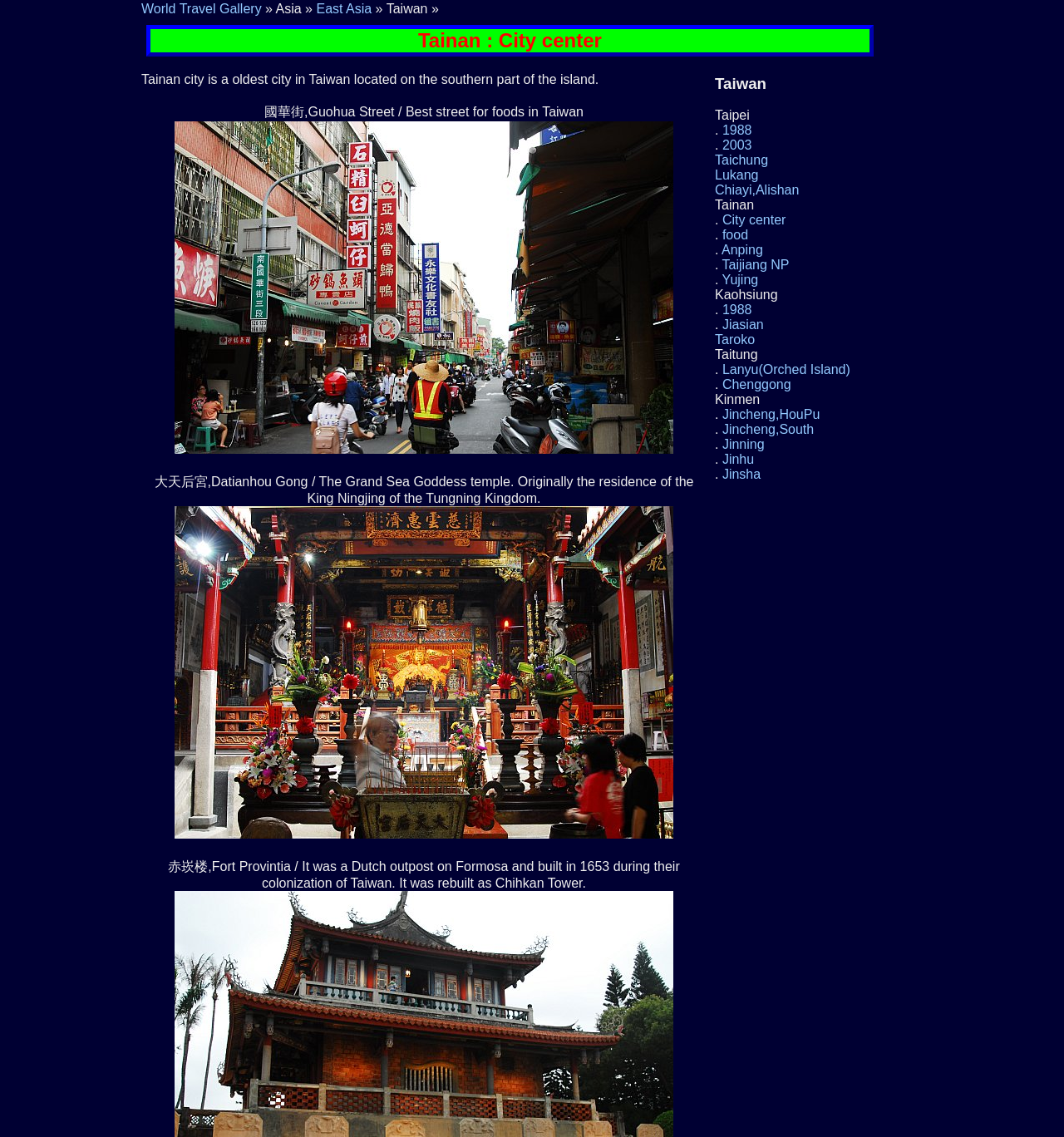What is the city featured on this webpage?
Using the image as a reference, answer with just one word or a short phrase.

Tainan